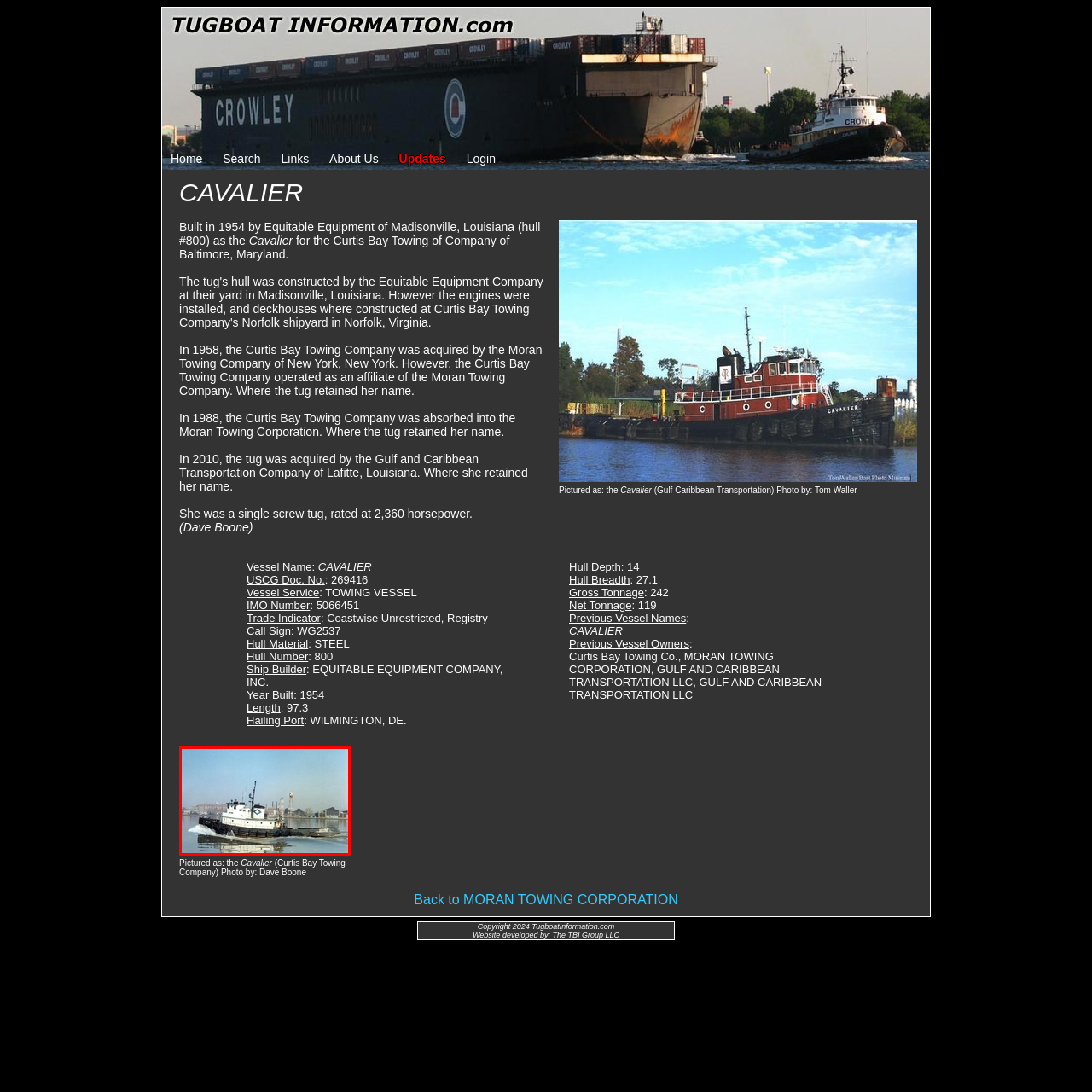Generate a detailed caption for the image that is outlined by the red border.

The image showcases the tugboat named "CAVALIER," operating as part of the Curtis Bay Towing Company. This historical vessel was built in 1954 by Equitable Equipment in Madisonville, Louisiana, and it has a distinctive single-screw design with a horsepower rating of 2,360. The photograph captures the CAVALIER navigating through calm waters, with a backdrop that hints at industrial structures and port activities. The vessel is recognized as a towing vessel and has undergone several ownership changes over the years, retaining its name throughout. It represents a significant piece of maritime history in the Gulf and Caribbean transportation sector. The image is contributed by photographer Dave Boone, highlighting the tugboat's legacy and operational prowess in the maritime industry.